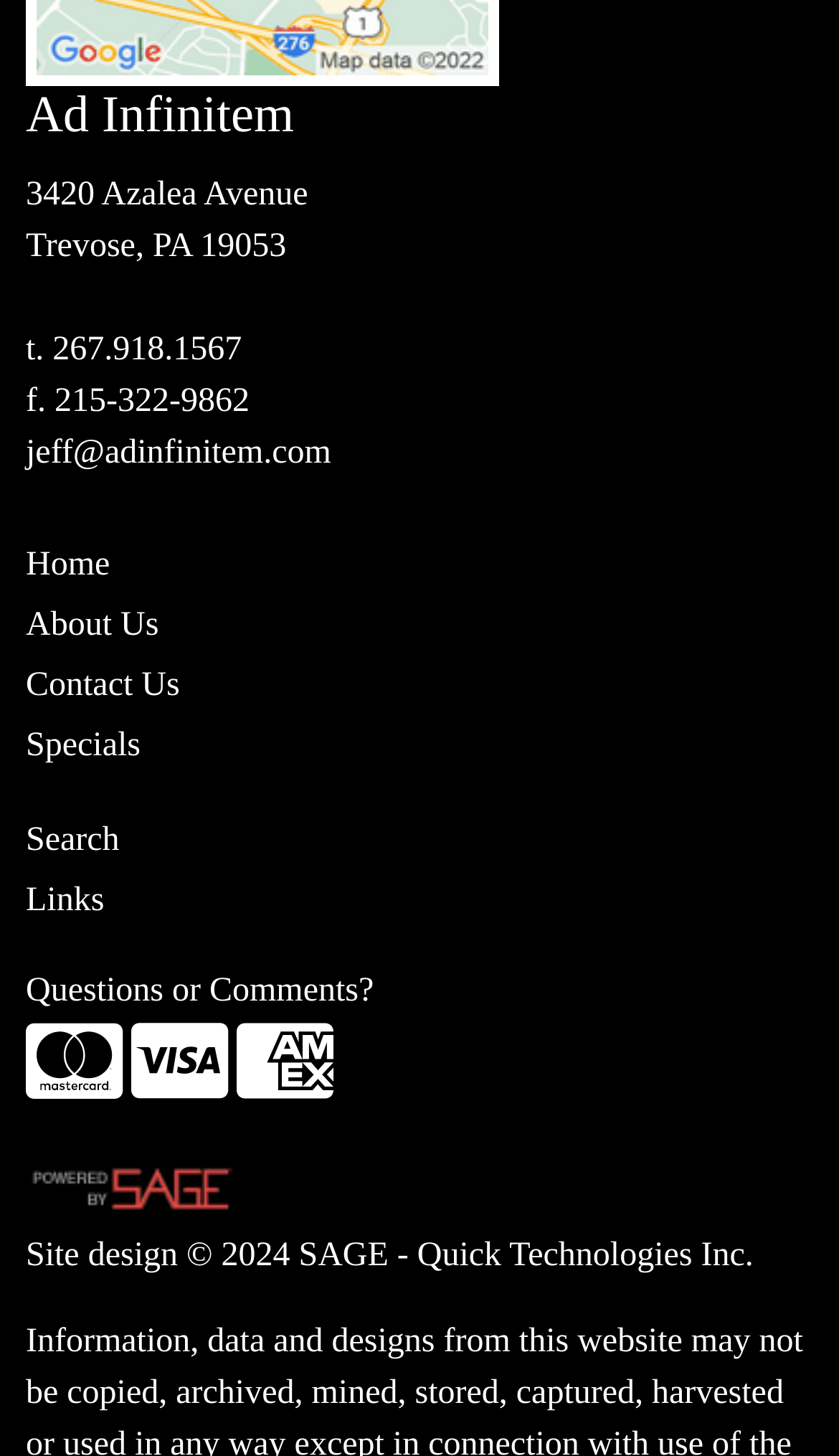Please determine the bounding box coordinates of the clickable area required to carry out the following instruction: "Check Key Takeaways". The coordinates must be four float numbers between 0 and 1, represented as [left, top, right, bottom].

None